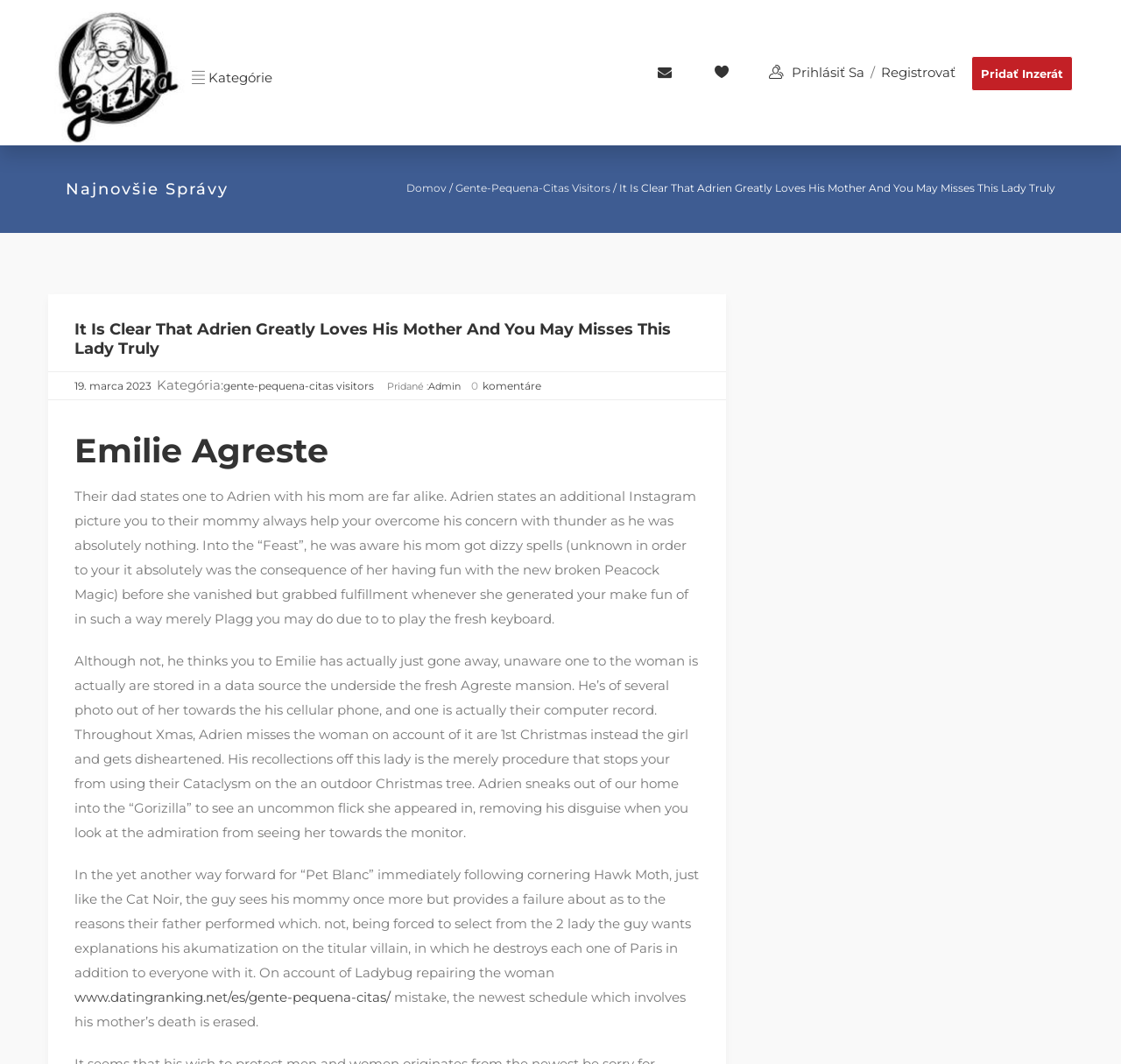Determine the bounding box coordinates of the region to click in order to accomplish the following instruction: "Click on the link to Gizka.sk". Provide the coordinates as four float numbers between 0 and 1, specifically [left, top, right, bottom].

[0.043, 0.065, 0.168, 0.081]